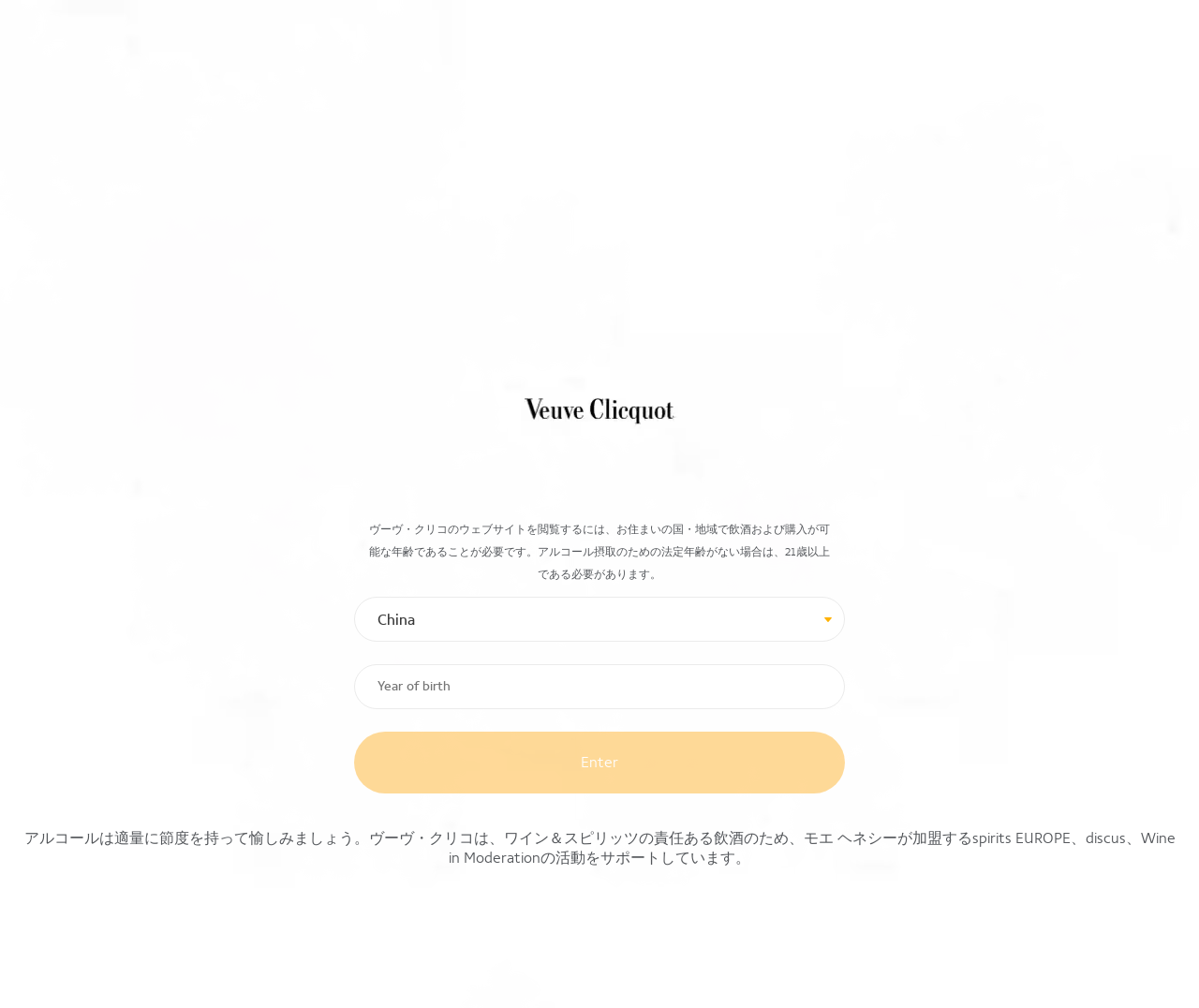What is the name of the hosting company for this website?
Based on the content of the image, thoroughly explain and answer the question.

The website is hosted by ACCENTURE SAS, a company with a registered address at 118 avenue de France 75013 Paris, and a company number of B 732 075 312 RCS Paris.